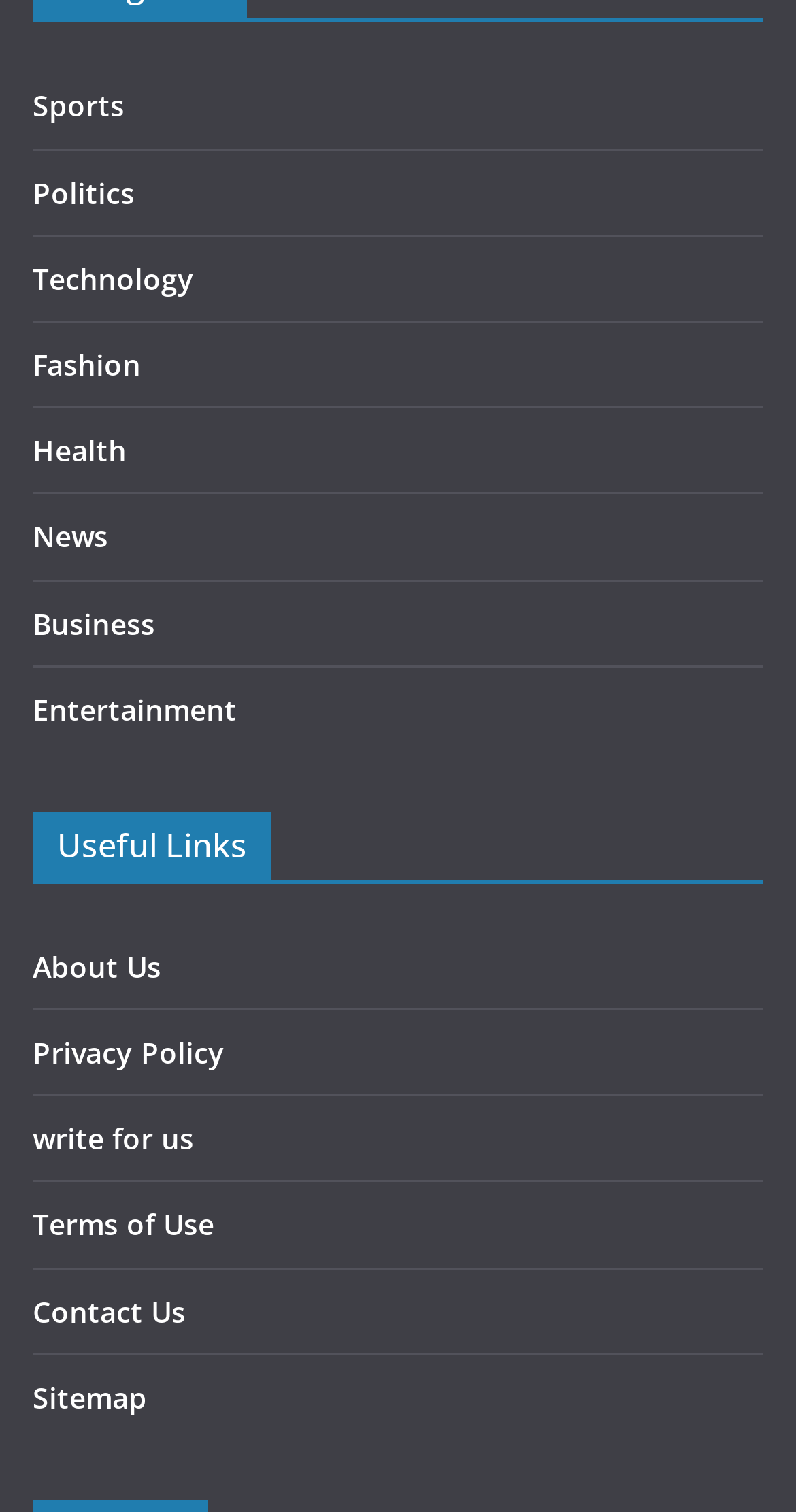Find the bounding box coordinates of the clickable area that will achieve the following instruction: "View About Us".

[0.041, 0.626, 0.203, 0.652]